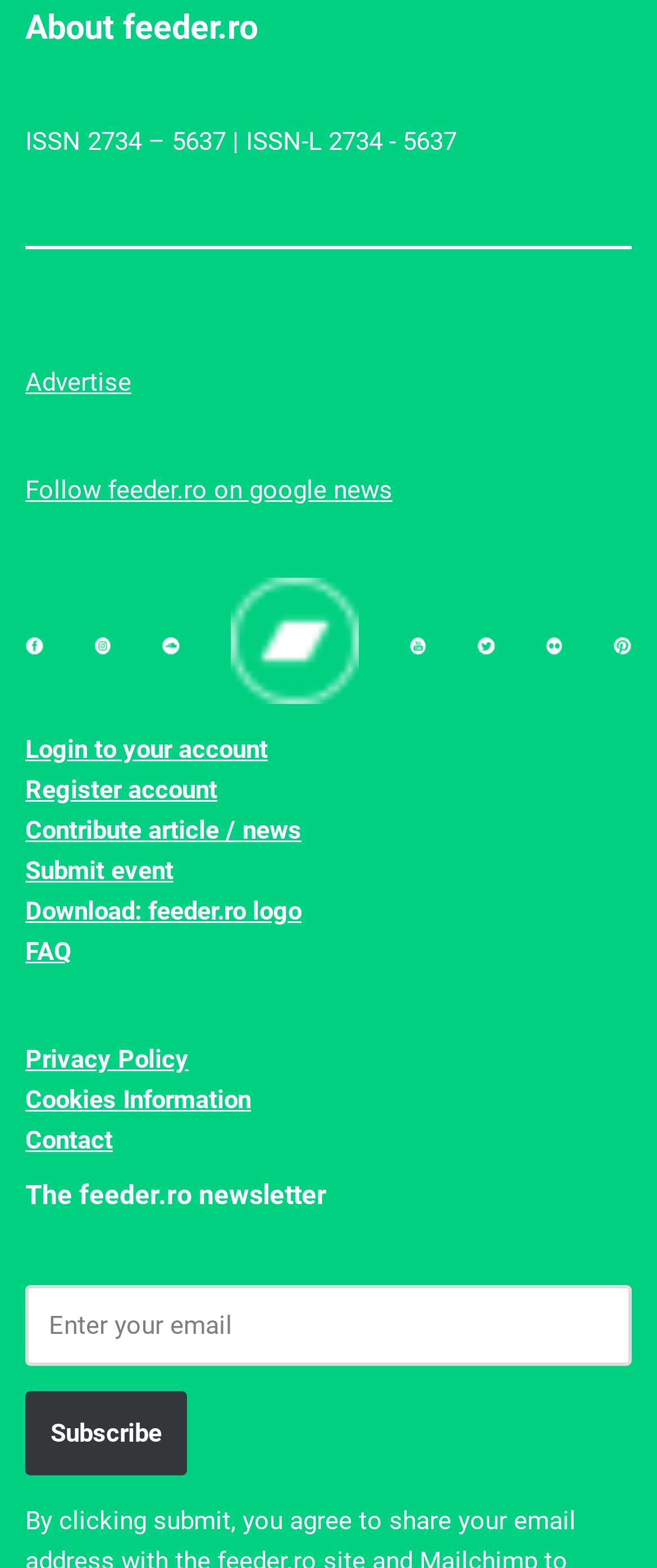How many links are there in the top section of the webpage?
Can you offer a detailed and complete answer to this question?

The top section of the webpage contains links to 'About feeder.ro', 'Advertise', 'Follow feeder.ro on google news', 'Login to your account', and 'Register account', which means there are 5 links in total.